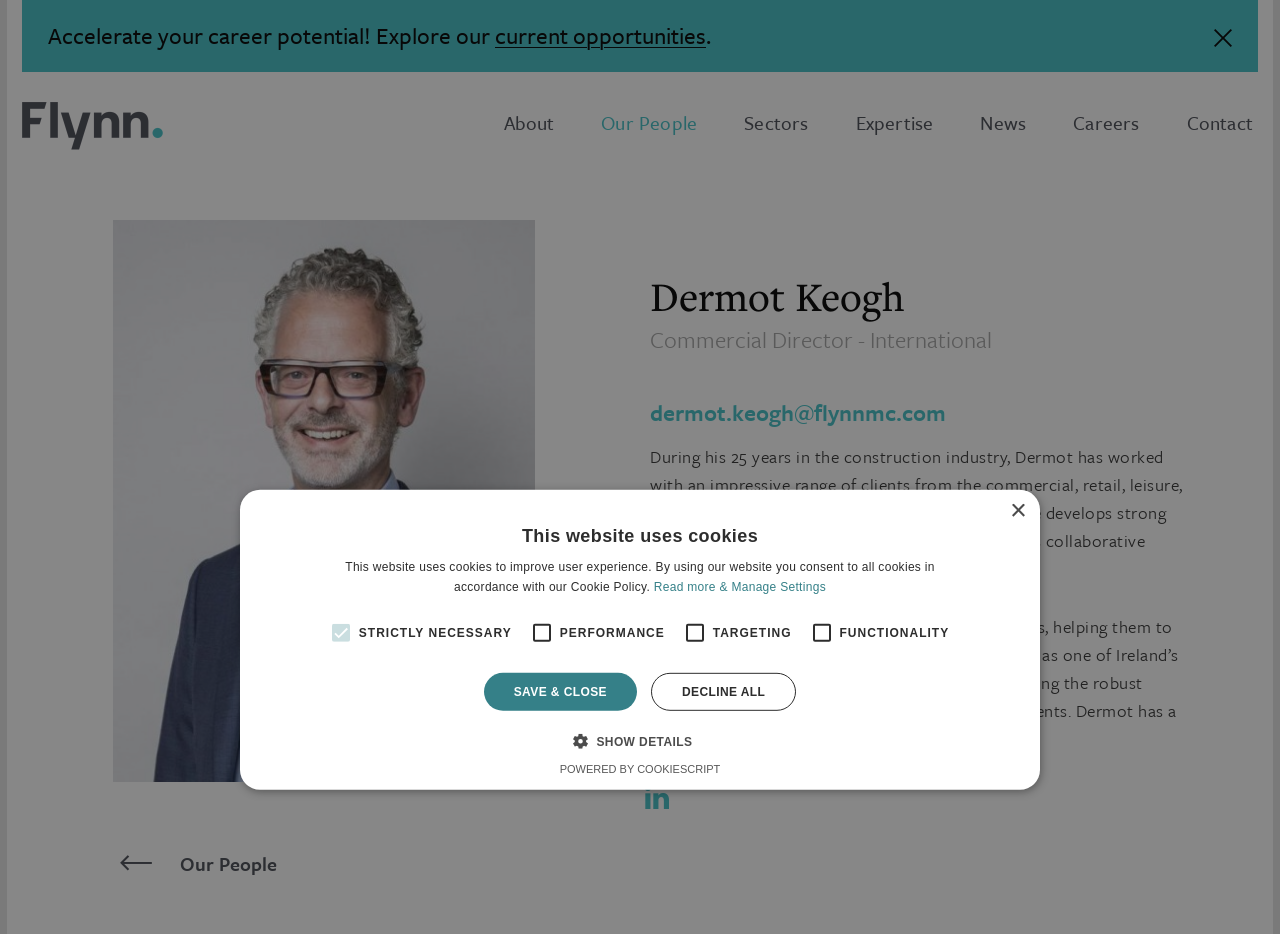What is the name of the person profiled on this webpage?
Please answer the question with a single word or phrase, referencing the image.

Dermot Keogh